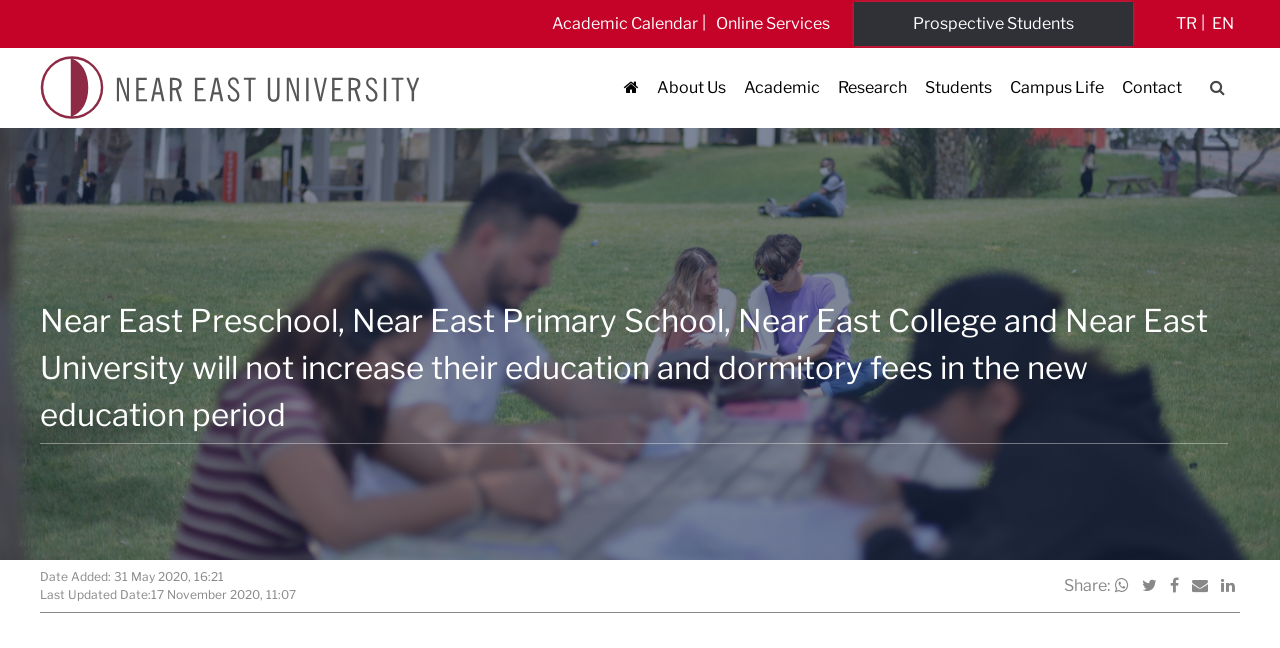What is the main announcement on the webpage?
Provide an in-depth and detailed explanation in response to the question.

The main announcement on the webpage is that Near East University, Near East Preschool, Near East Primary School, and Near East College will not increase their education and dormitory fees in the new education period.